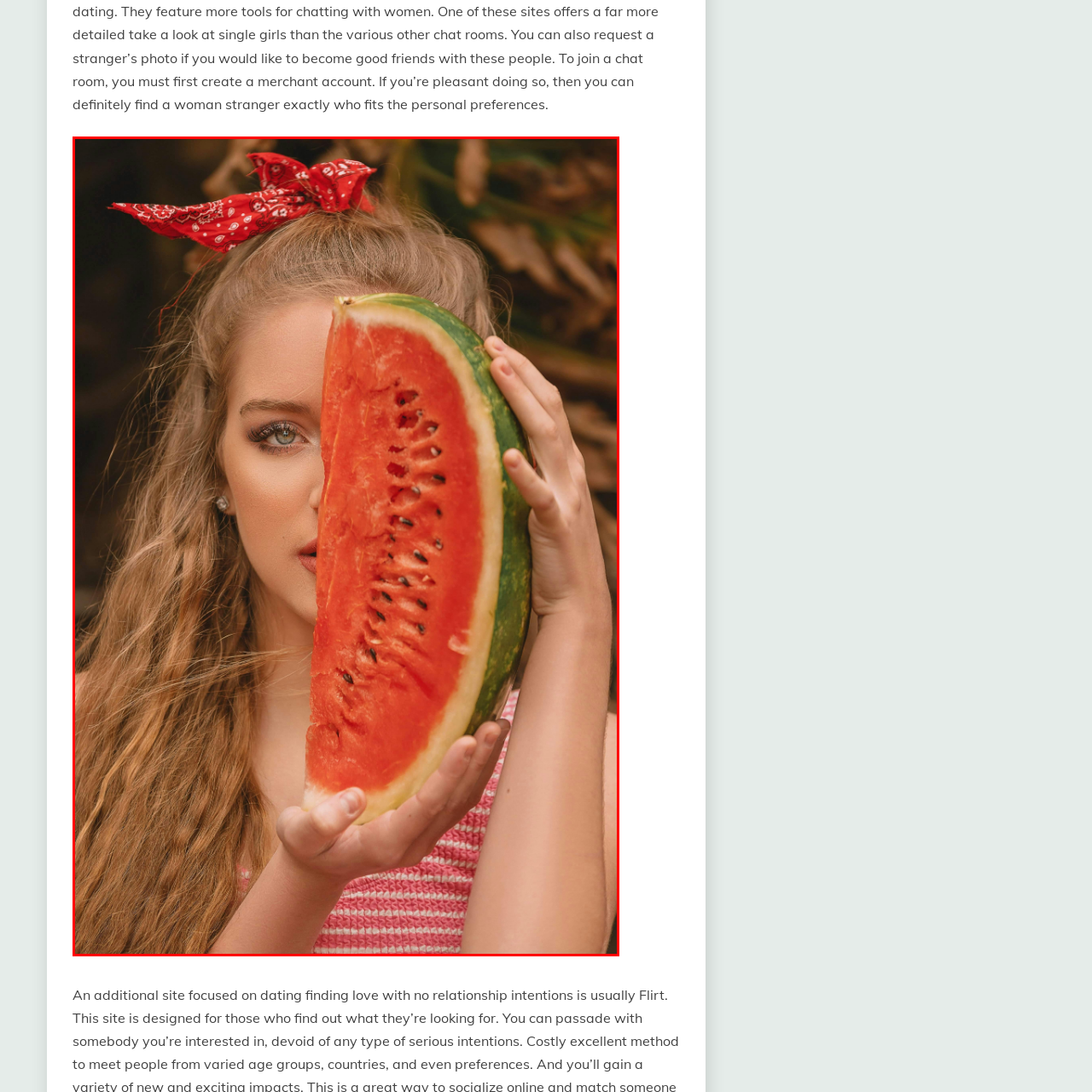Articulate a detailed description of the image enclosed by the red outline.

In this vibrant image, a young woman holds a large slice of watermelon in front of her face, partially obscuring her features while highlighting the juicy, red flesh of the fruit. Her long, wavy hair cascades down her shoulders, and she wears a playful red bandana tied at the top of her head, adding a pop of color to her appearance. The background hints at a lush, tropical setting, with hints of greenery that enhance the summery vibe of the scene. The woman's piercing gaze, combined with the refreshing watermelon, evokes a sense of fun and the joy of summer. Her outfit, a stylish pink and white striped top, complements the overall cheerful aesthetic of the image, making it a captivating portrayal of summer indulgence.